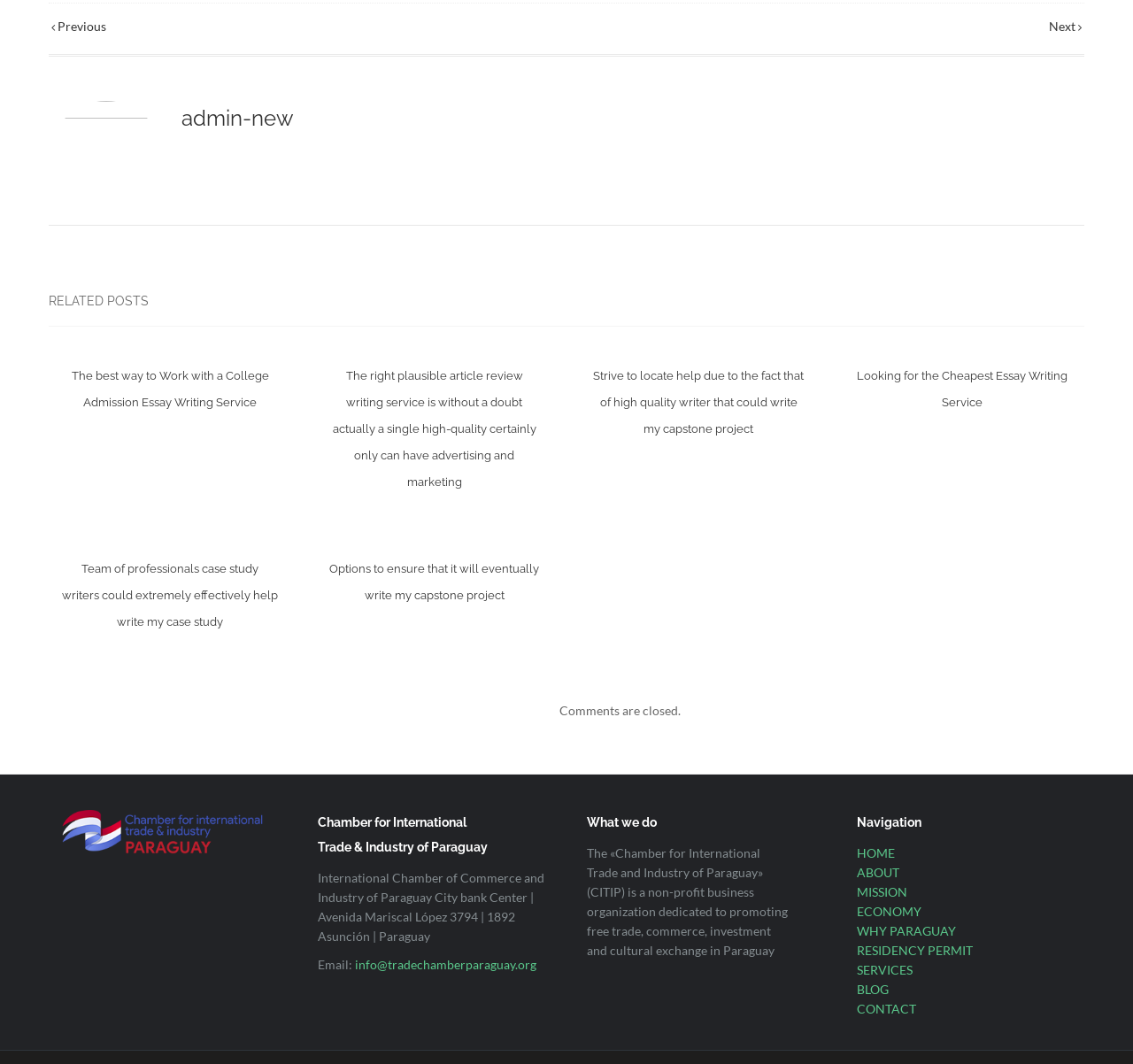Identify the bounding box coordinates of the element to click to follow this instruction: 'Read 'The best way to Work with a College Admission Essay Writing Service''. Ensure the coordinates are four float values between 0 and 1, provided as [left, top, right, bottom].

[0.063, 0.347, 0.237, 0.384]